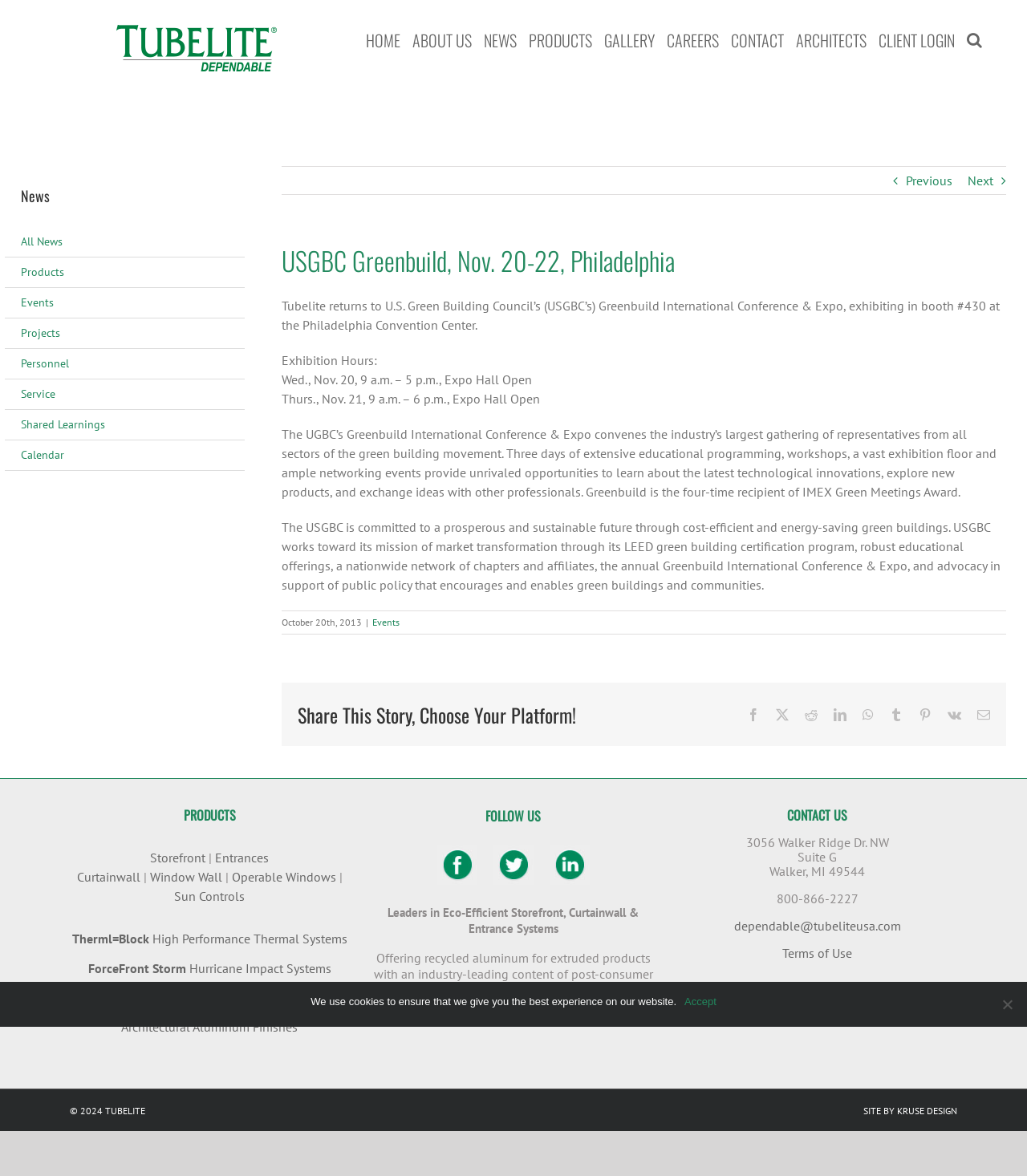Locate the bounding box coordinates of the region to be clicked to comply with the following instruction: "Click the 'Events' link". The coordinates must be four float numbers between 0 and 1, in the form [left, top, right, bottom].

[0.362, 0.524, 0.389, 0.534]